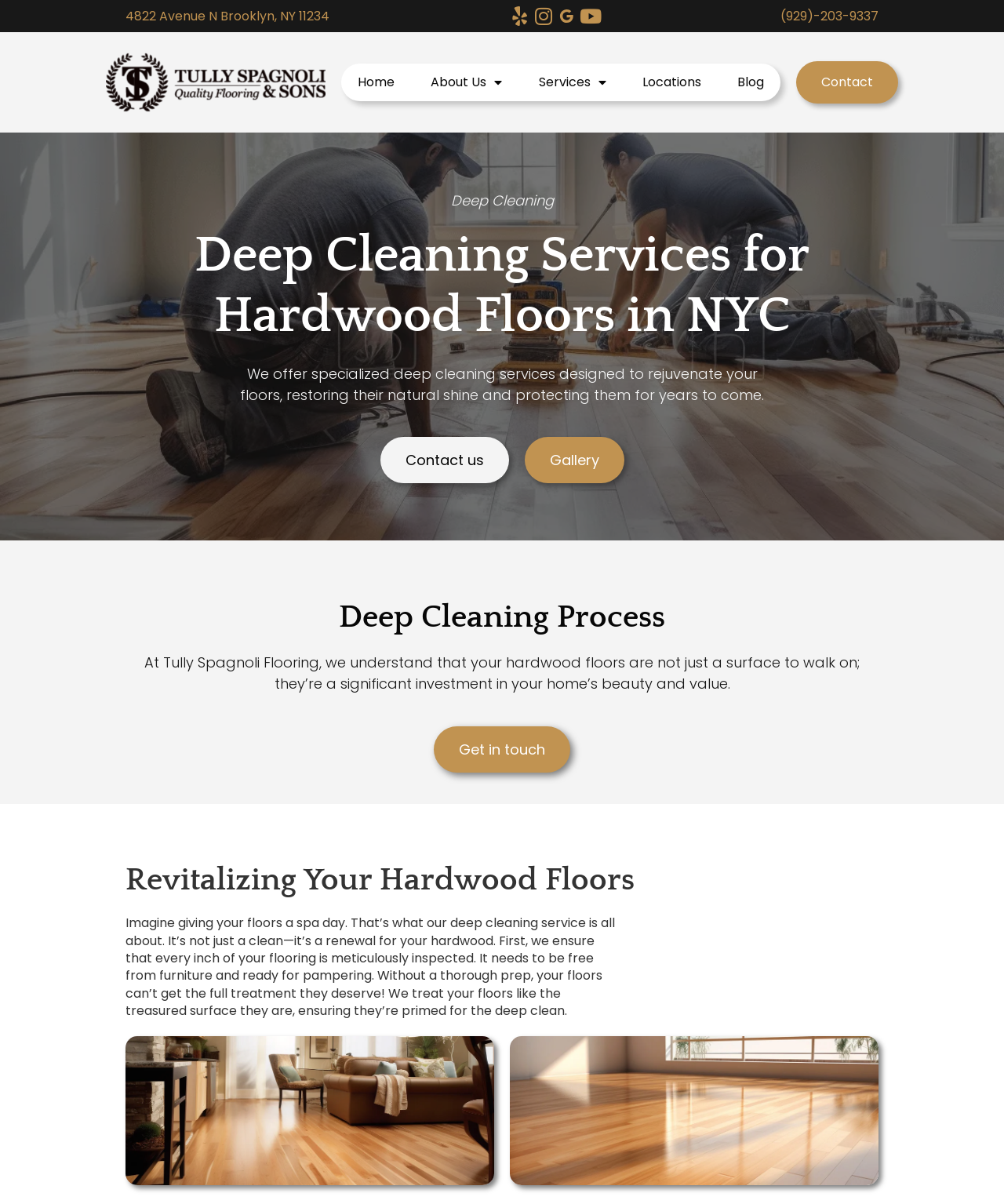Determine the bounding box coordinates (top-left x, top-left y, bottom-right x, bottom-right y) of the UI element described in the following text: Google Icon By Icons8

[0.555, 0.005, 0.574, 0.021]